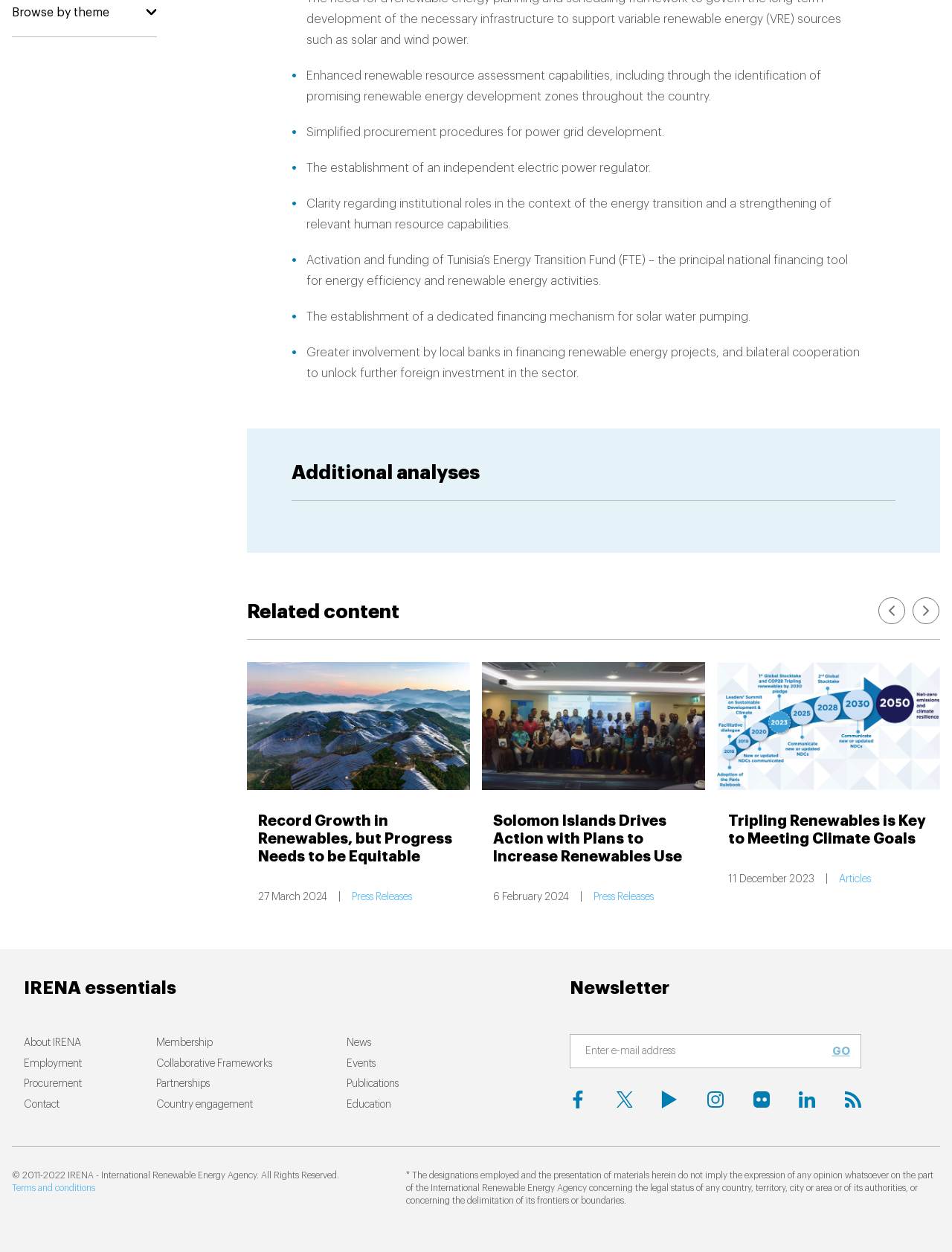Respond to the following question with a brief word or phrase:
What is the purpose of the 'Subscribe' textbox?

To subscribe to a newsletter